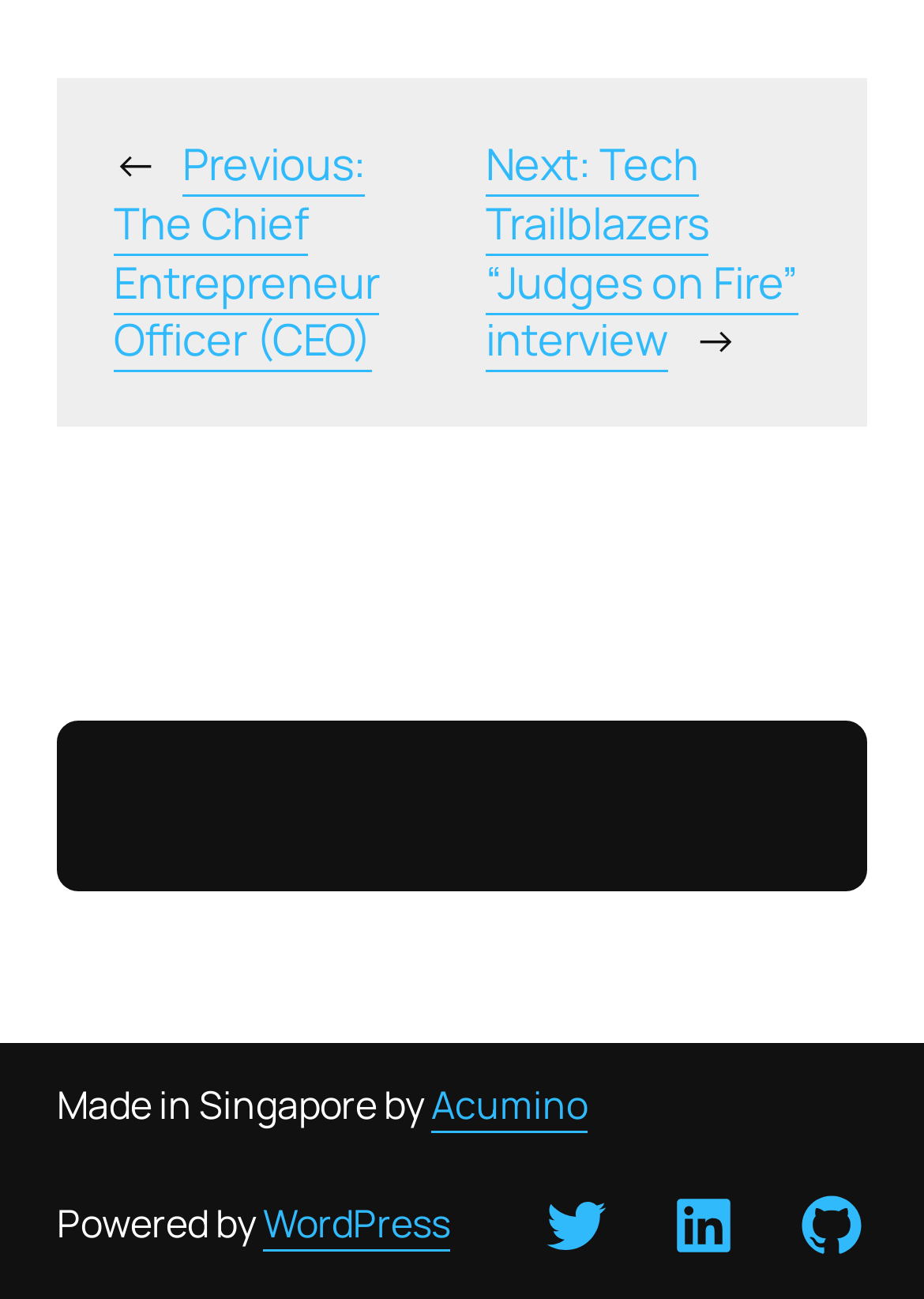Answer the question below with a single word or a brief phrase: 
What is the next article about?

Tech Trailblazers “Judges on Fire” interview